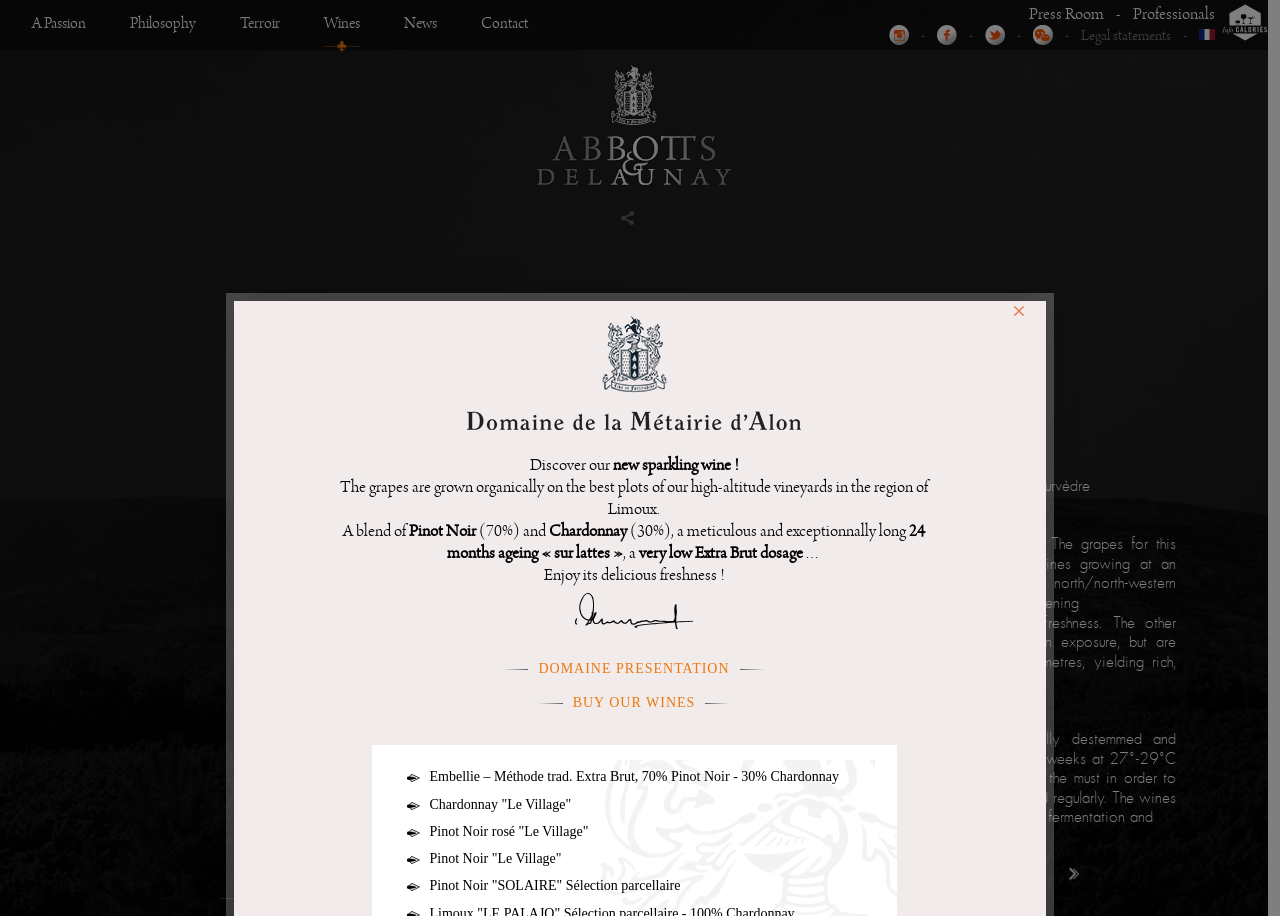Pinpoint the bounding box coordinates of the clickable area needed to execute the instruction: "Contact us". The coordinates should be specified as four float numbers between 0 and 1, i.e., [left, top, right, bottom].

[0.376, 0.017, 0.412, 0.036]